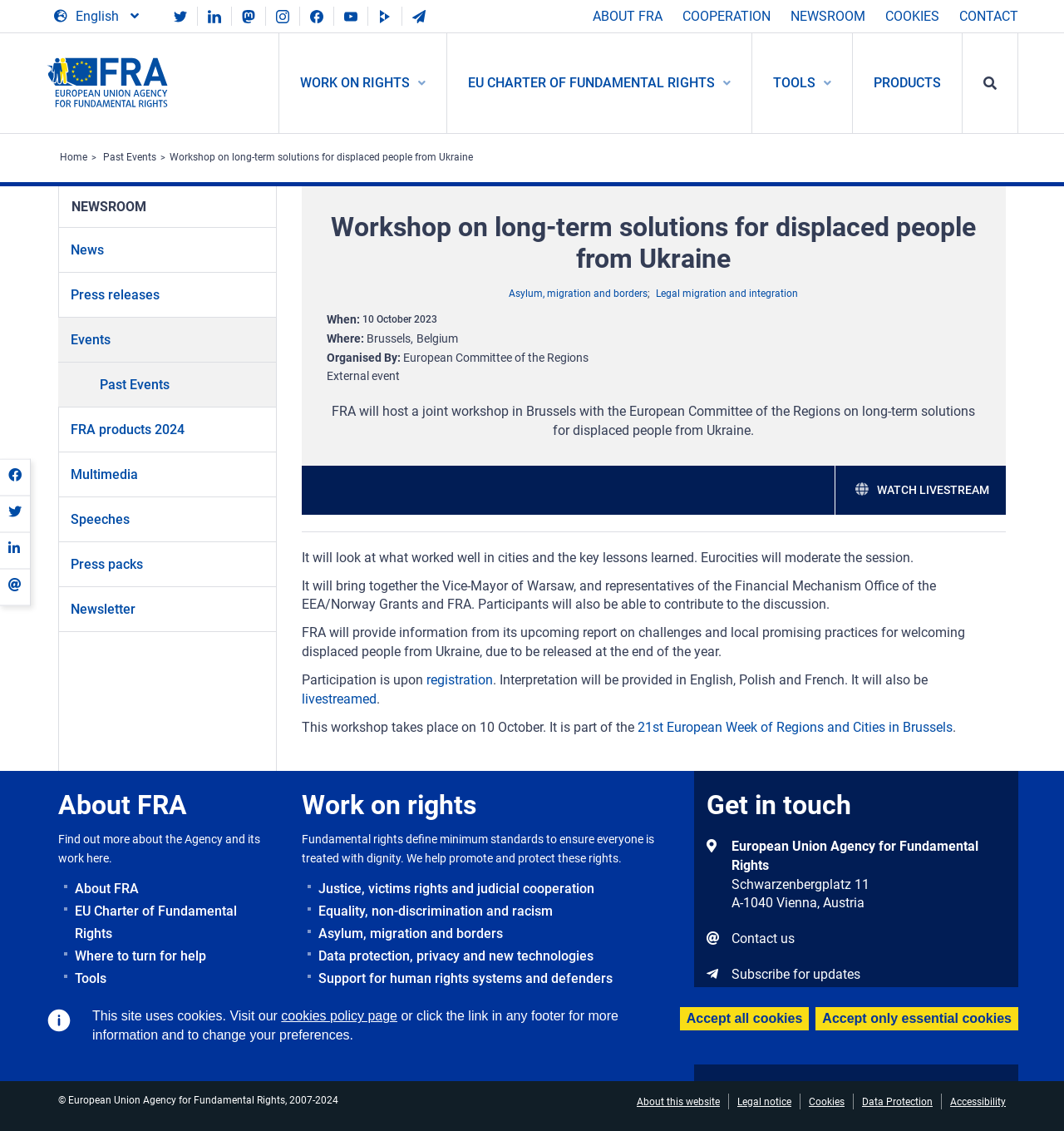Where is the workshop taking place?
Provide a detailed and extensive answer to the question.

I found this information in the 'Where' section of the webpage, which mentions 'Brussels' and 'Belgium' as the location of the workshop.